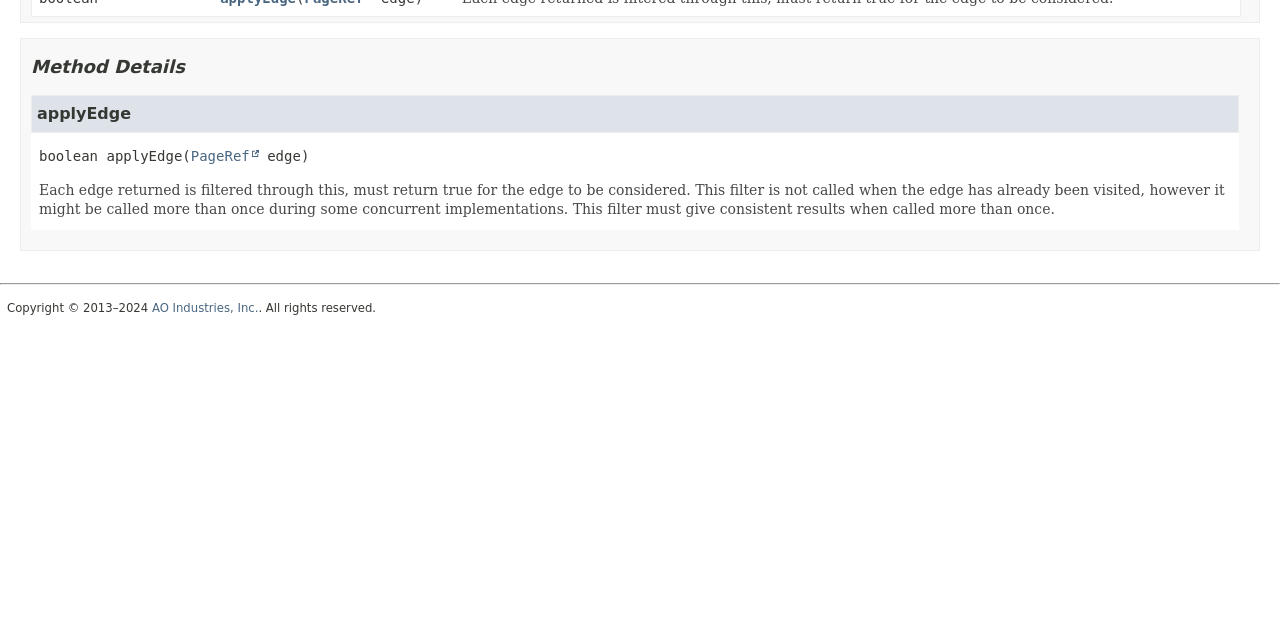Give the bounding box coordinates for this UI element: "PageRef". The coordinates should be four float numbers between 0 and 1, arranged as [left, top, right, bottom].

[0.149, 0.231, 0.202, 0.256]